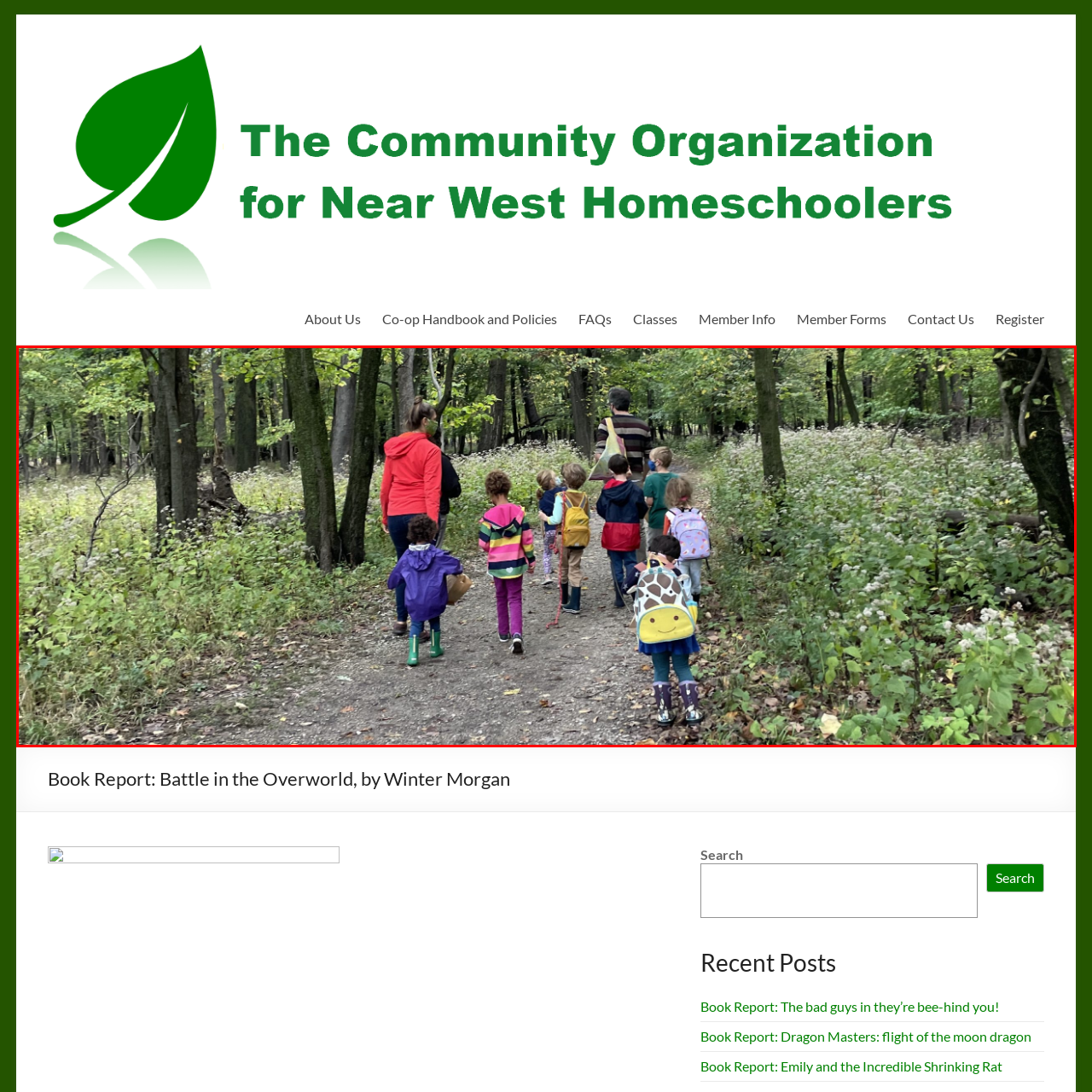Direct your attention to the section marked by the red bounding box and construct a detailed answer to the following question based on the image: What is the purpose of the outing?

The caption states that the outing is organized by the Community Organization for Near West Homeschoolers, emphasizing the connection with nature and community learning, indicating that the purpose of the outing is to facilitate community learning and connection with nature.